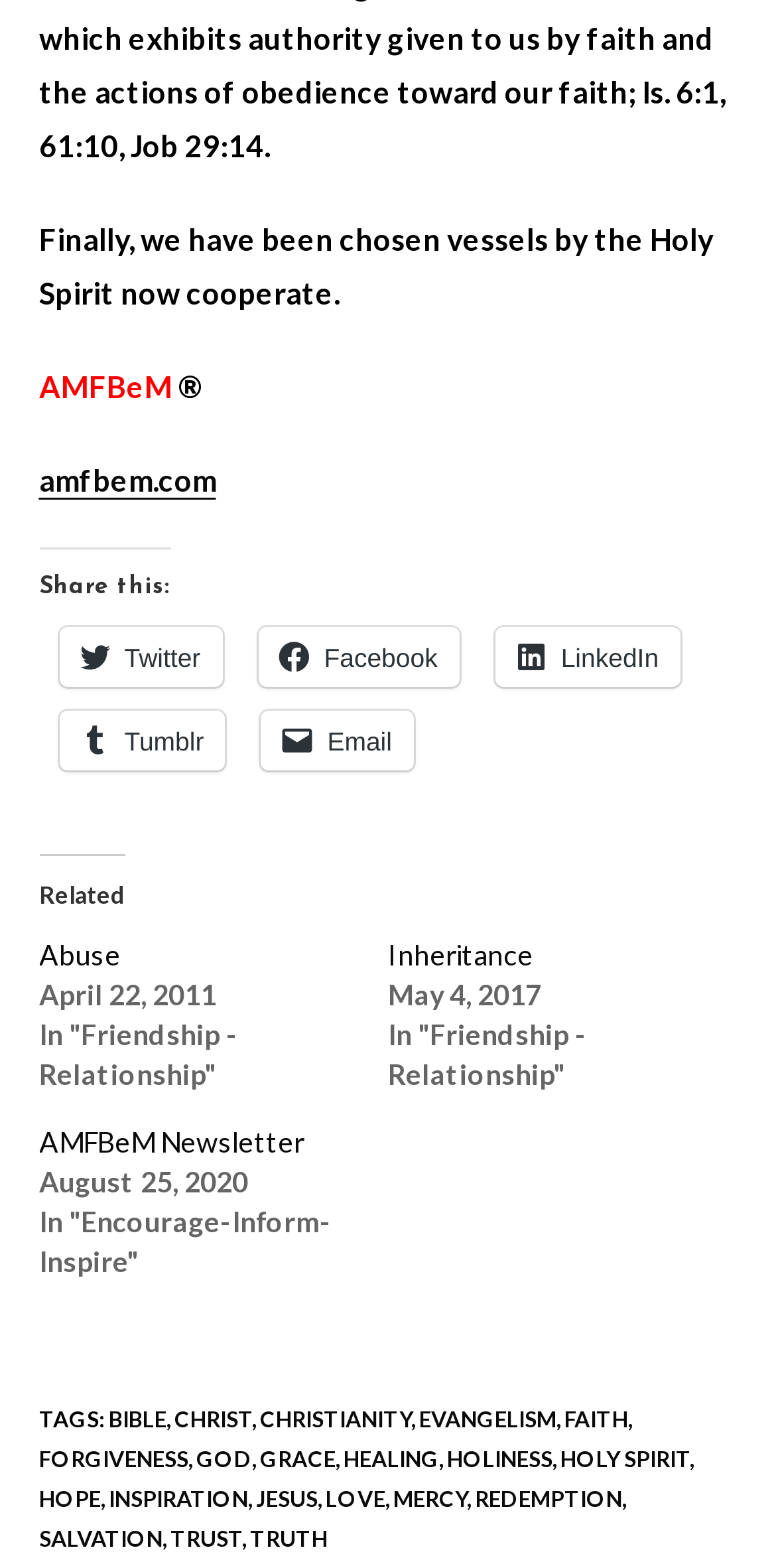Could you find the bounding box coordinates of the clickable area to complete this instruction: "Subscribe to the AMFBeM Newsletter"?

[0.05, 0.718, 0.391, 0.739]